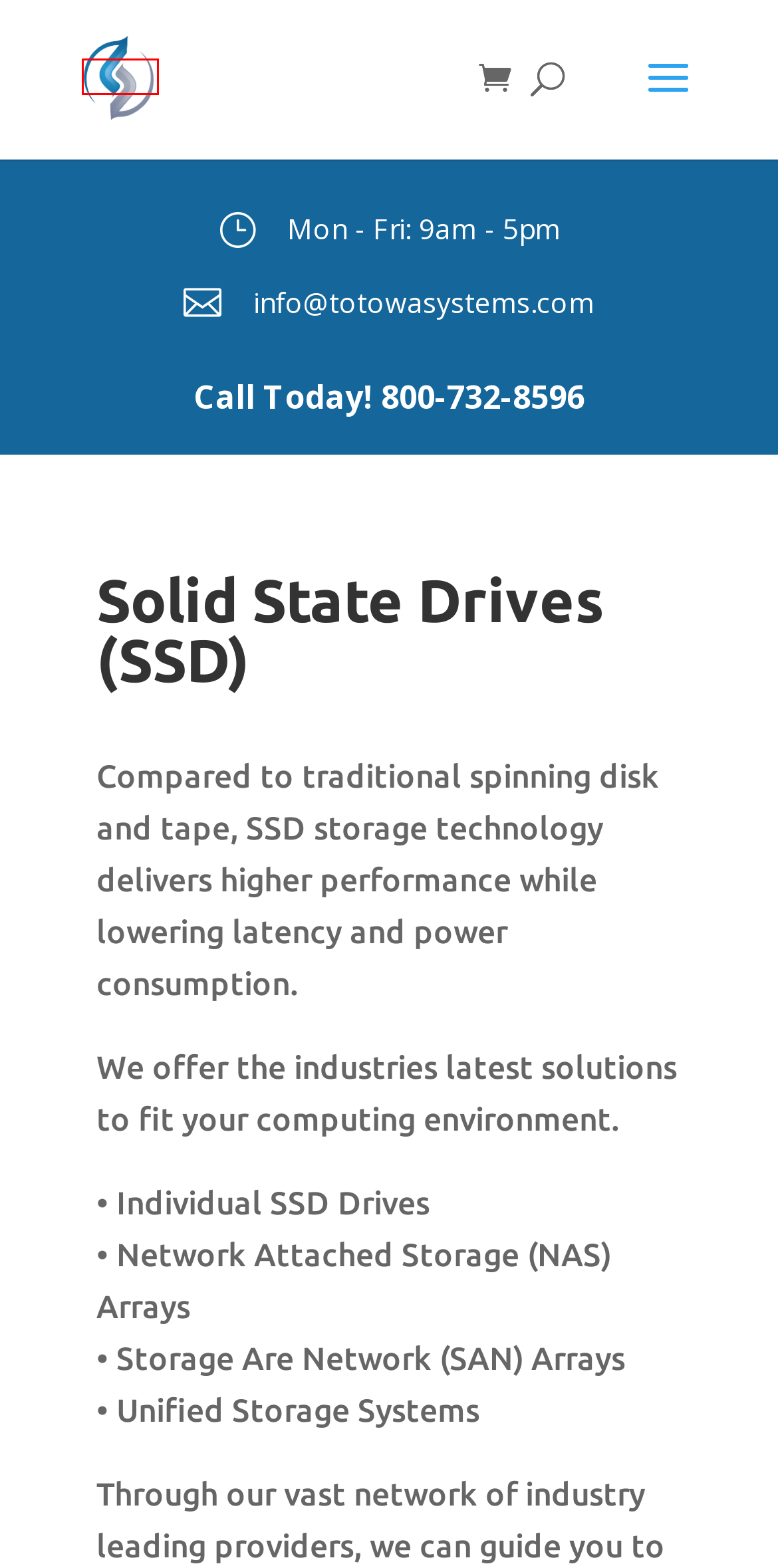Provided is a screenshot of a webpage with a red bounding box around an element. Select the most accurate webpage description for the page that appears after clicking the highlighted element. Here are the candidates:
A. Tape Media | Totowa Systems
B. Totowa Systems | Totowa Systems
C. Ink & Toner Supplies | Totowa Systems
D. Privacy Policy | Totowa Systems
E. CD, DVD, Bluray | Totowa Systems
F. ThinkWebCloud | Always Great Ideas
G. Terms and Conditions | Totowa Systems
H. Hardware | Totowa Systems

B